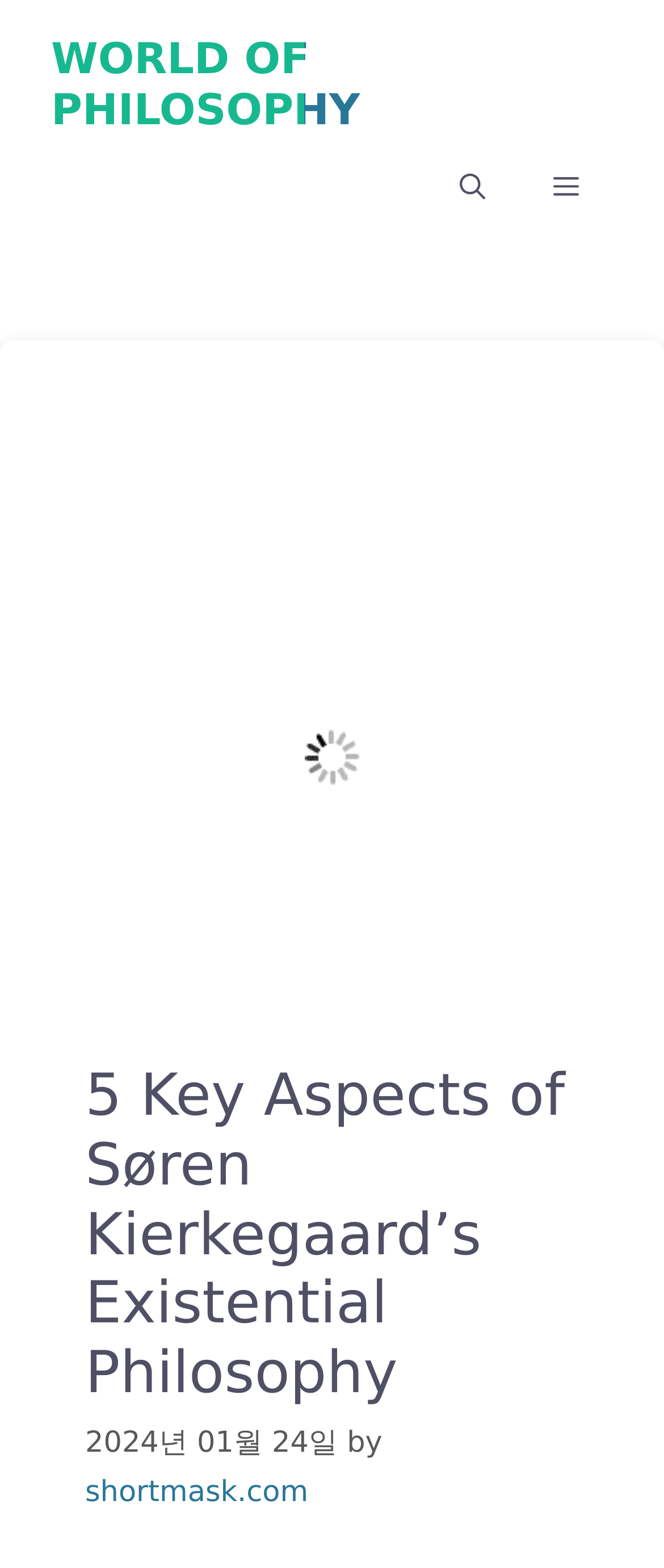What is the title or heading displayed on the webpage?

5 Key Aspects of Søren Kierkegaard’s Existential Philosophy